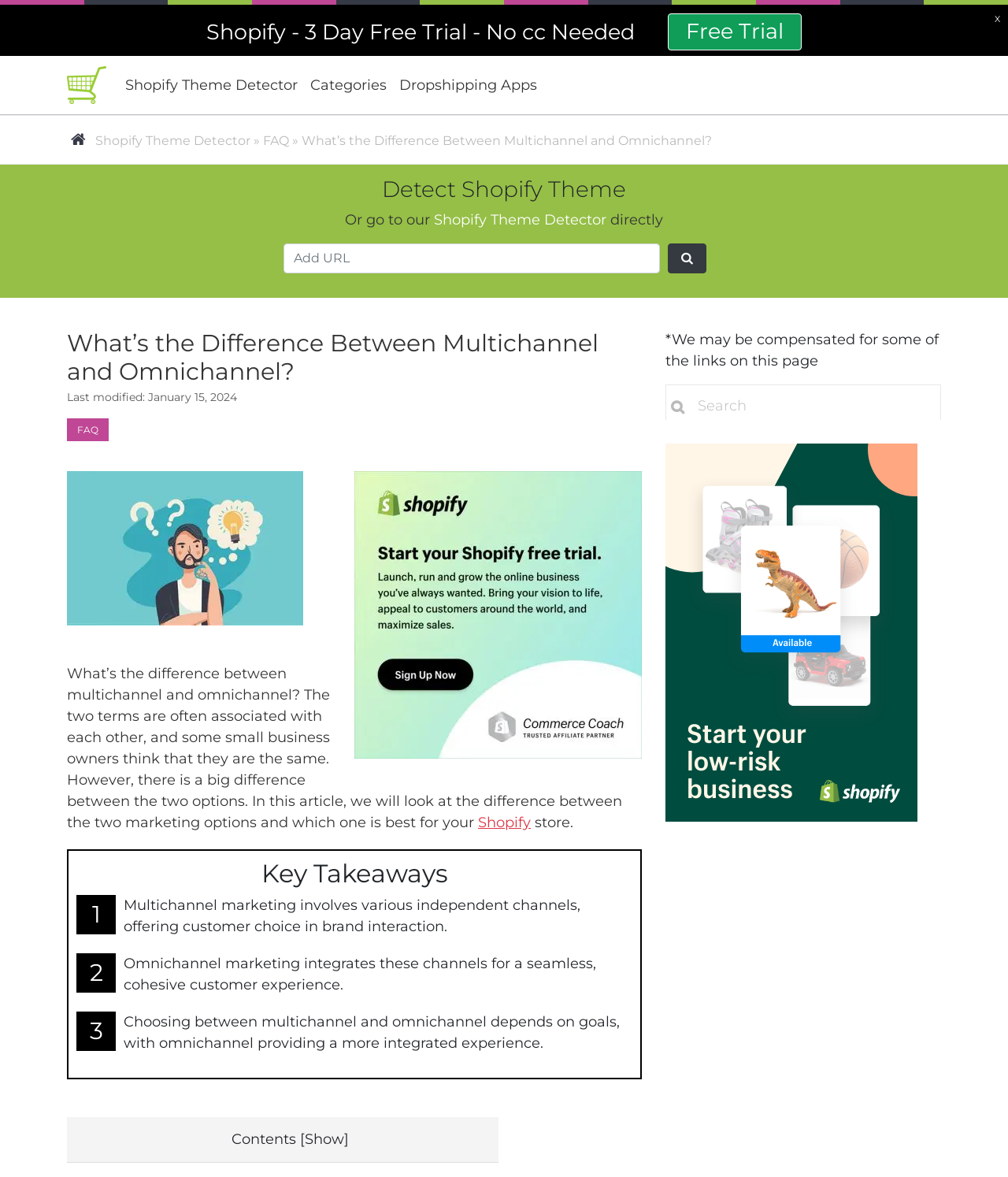Could you find the bounding box coordinates of the clickable area to complete this instruction: "Detect Shopify theme"?

[0.379, 0.149, 0.621, 0.172]